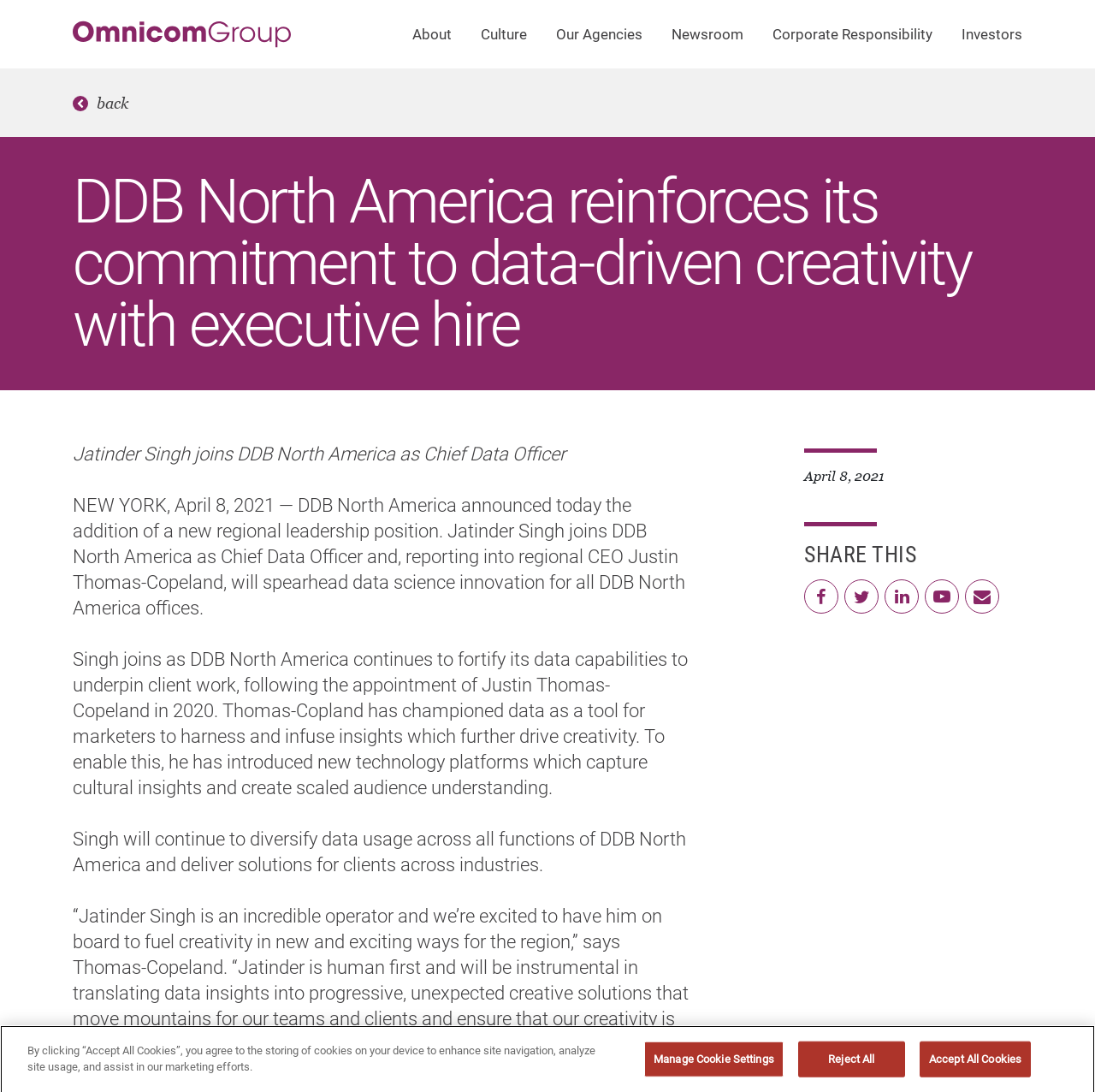Please specify the bounding box coordinates of the clickable region necessary for completing the following instruction: "Go to About page". The coordinates must consist of four float numbers between 0 and 1, i.e., [left, top, right, bottom].

[0.363, 0.0, 0.426, 0.063]